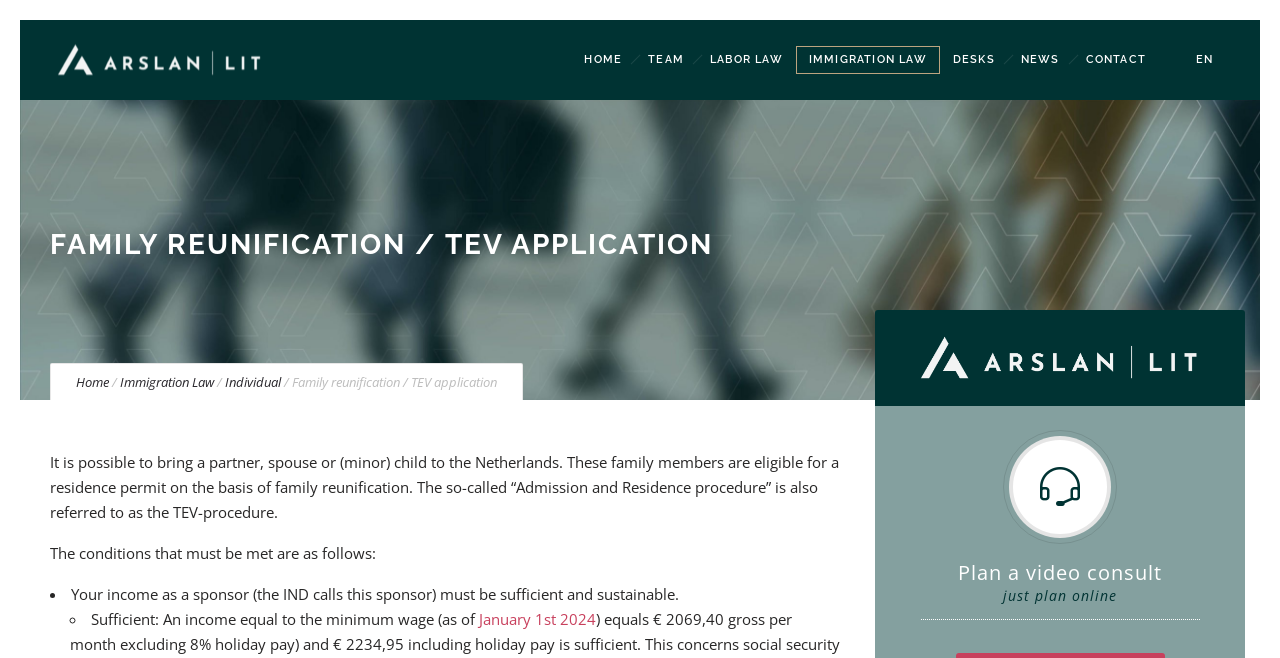Identify the bounding box coordinates of the section that should be clicked to achieve the task described: "Click the 'Immigration Law' link".

[0.622, 0.061, 0.734, 0.122]